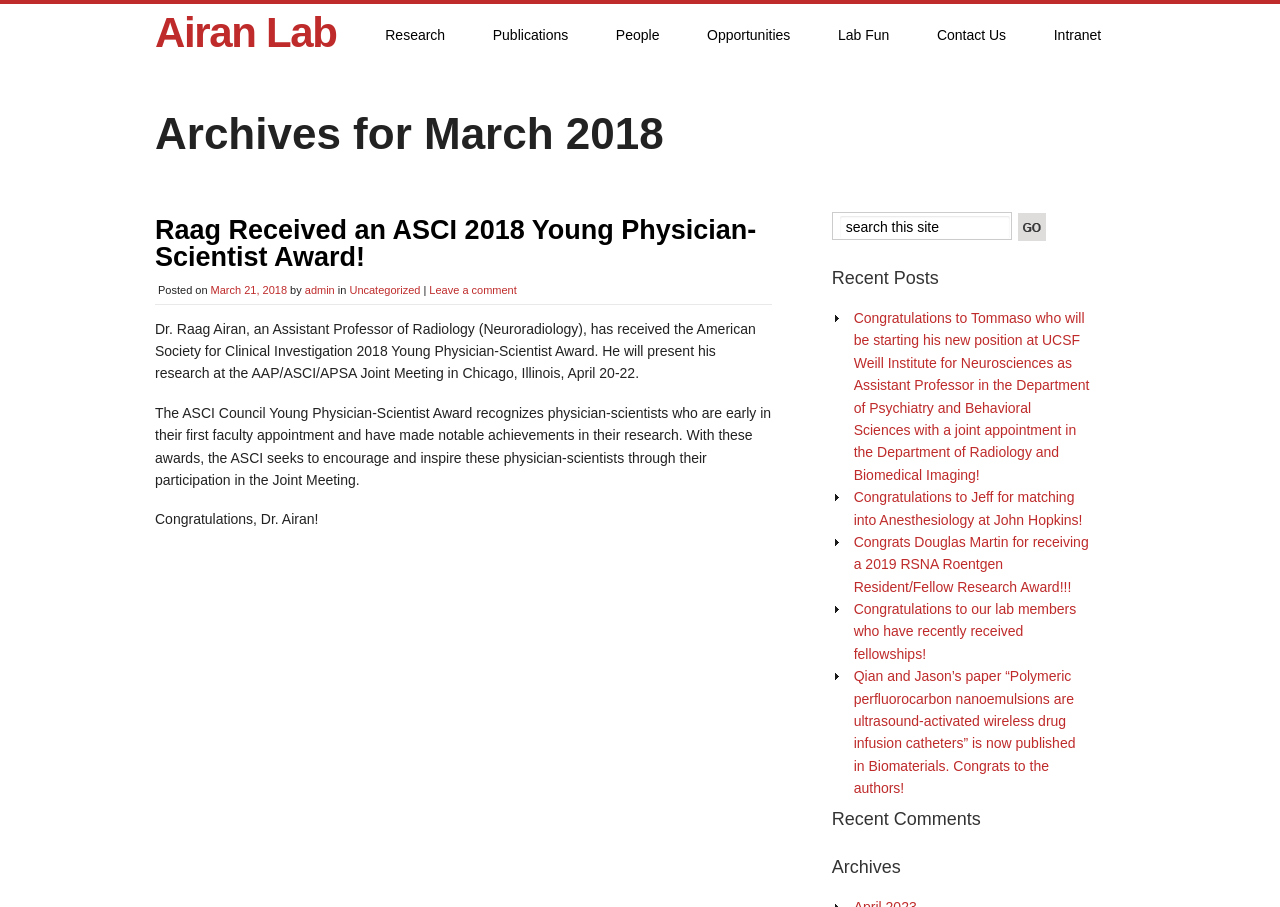Find the bounding box coordinates of the area that needs to be clicked in order to achieve the following instruction: "Read the recent post about Raag Received an ASCI 2018 Young Physician-Scientist Award". The coordinates should be specified as four float numbers between 0 and 1, i.e., [left, top, right, bottom].

[0.121, 0.239, 0.603, 0.298]